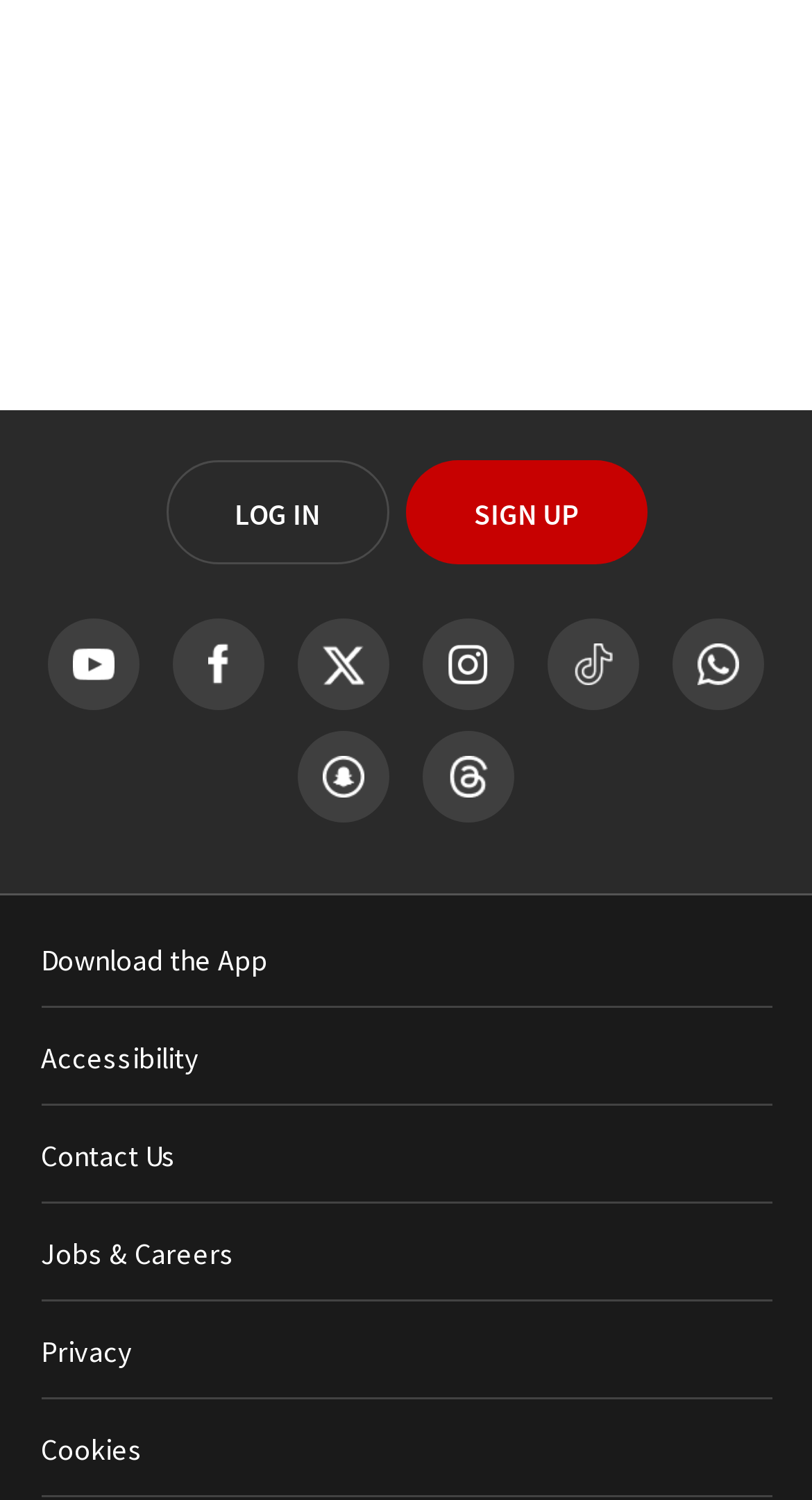Please identify the bounding box coordinates of where to click in order to follow the instruction: "check privacy policy".

None